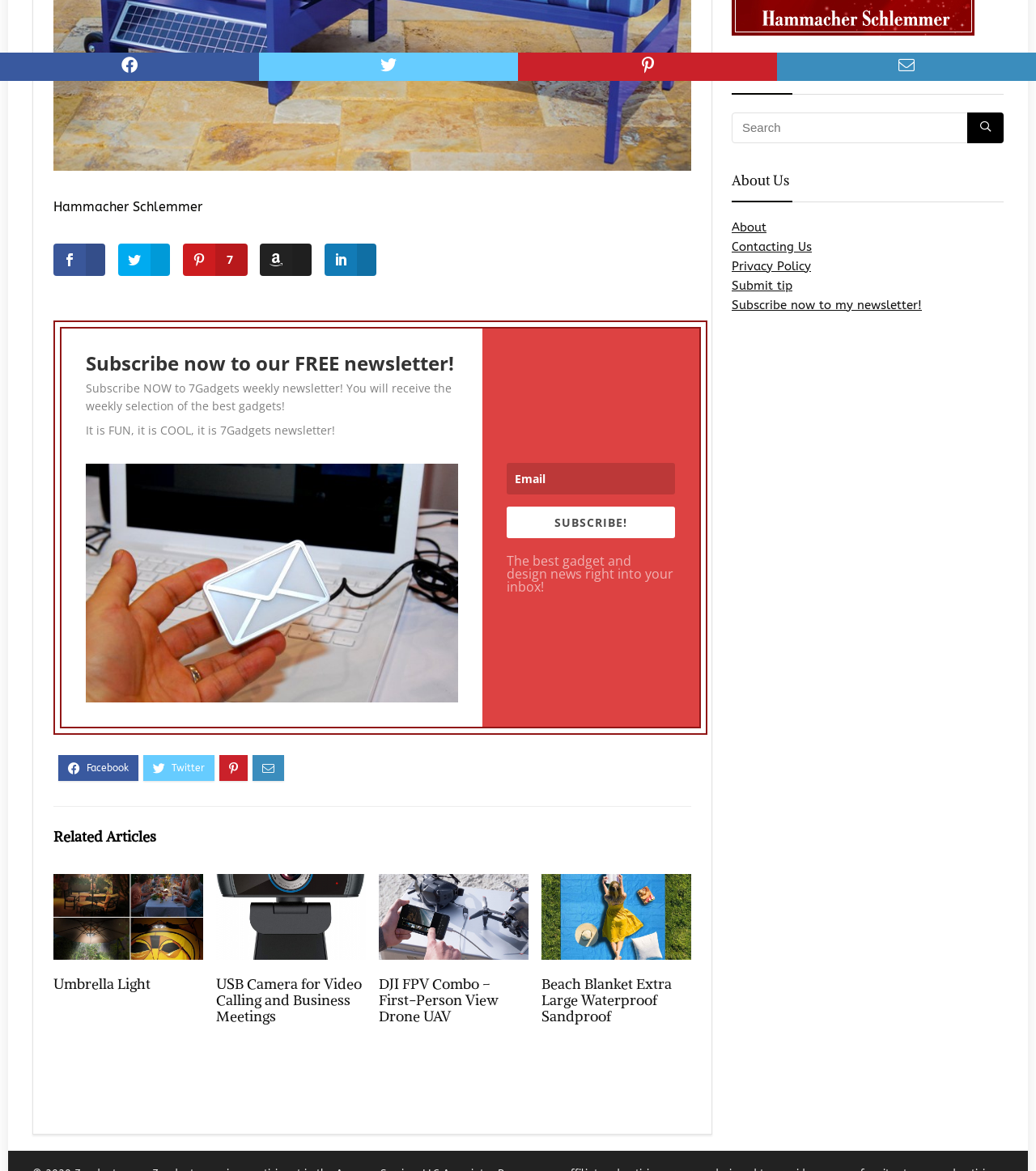Given the element description "Hammacher Schlemmer", identify the bounding box of the corresponding UI element.

[0.052, 0.17, 0.195, 0.183]